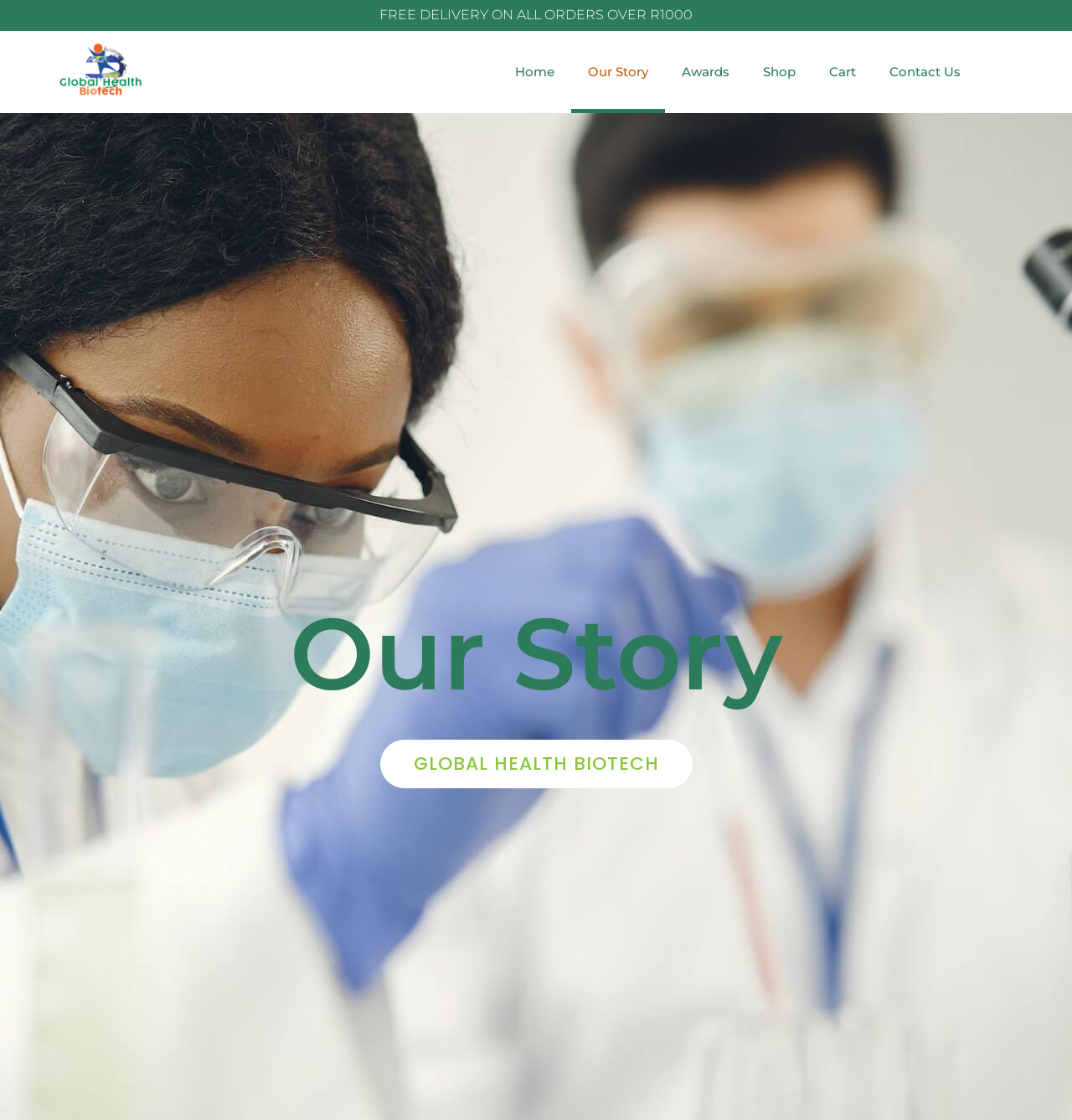Can you show the bounding box coordinates of the region to click on to complete the task described in the instruction: "Search for items"?

None